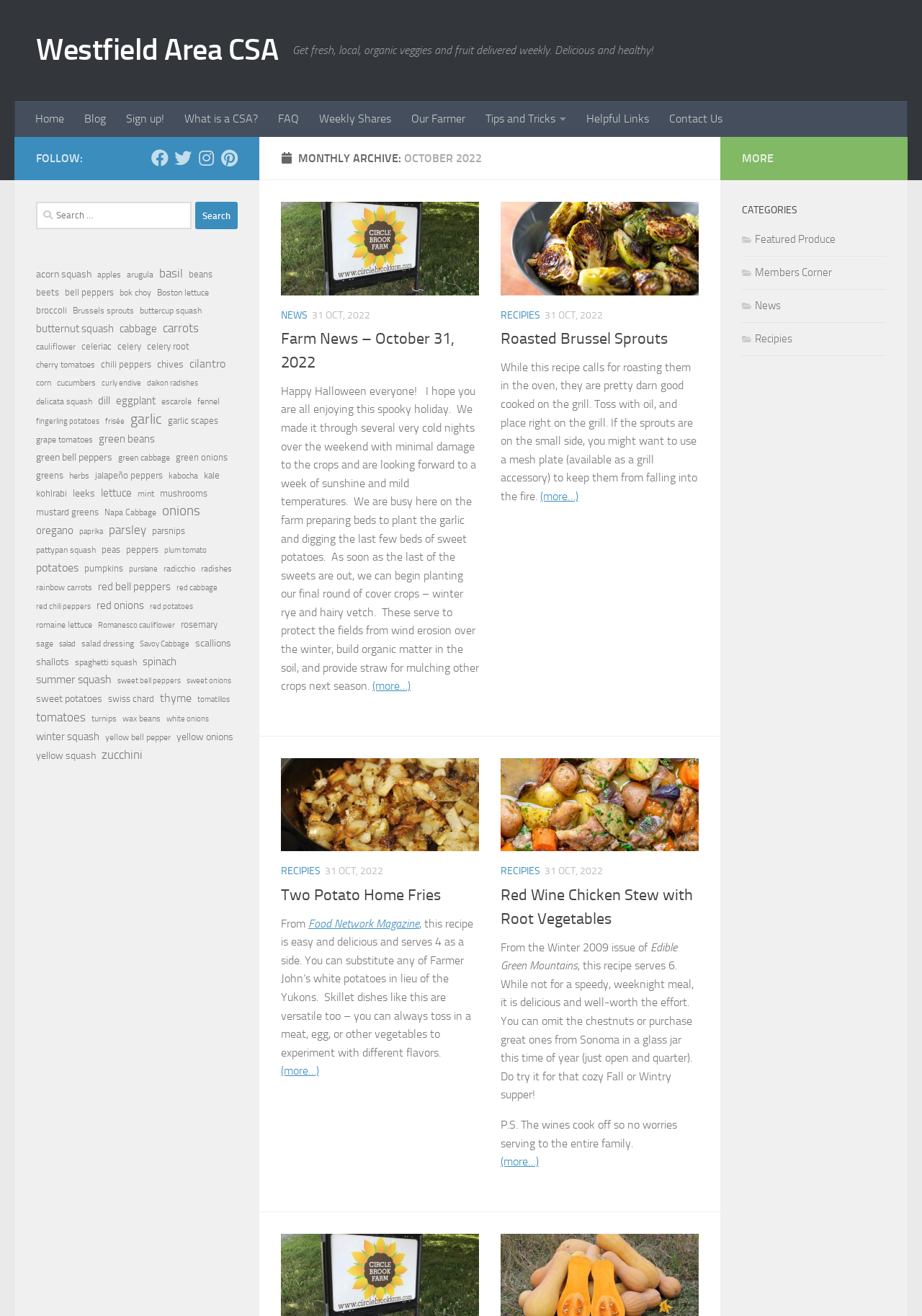Identify the bounding box coordinates of the part that should be clicked to carry out this instruction: "View the 'acorn squash' category".

[0.039, 0.202, 0.099, 0.215]